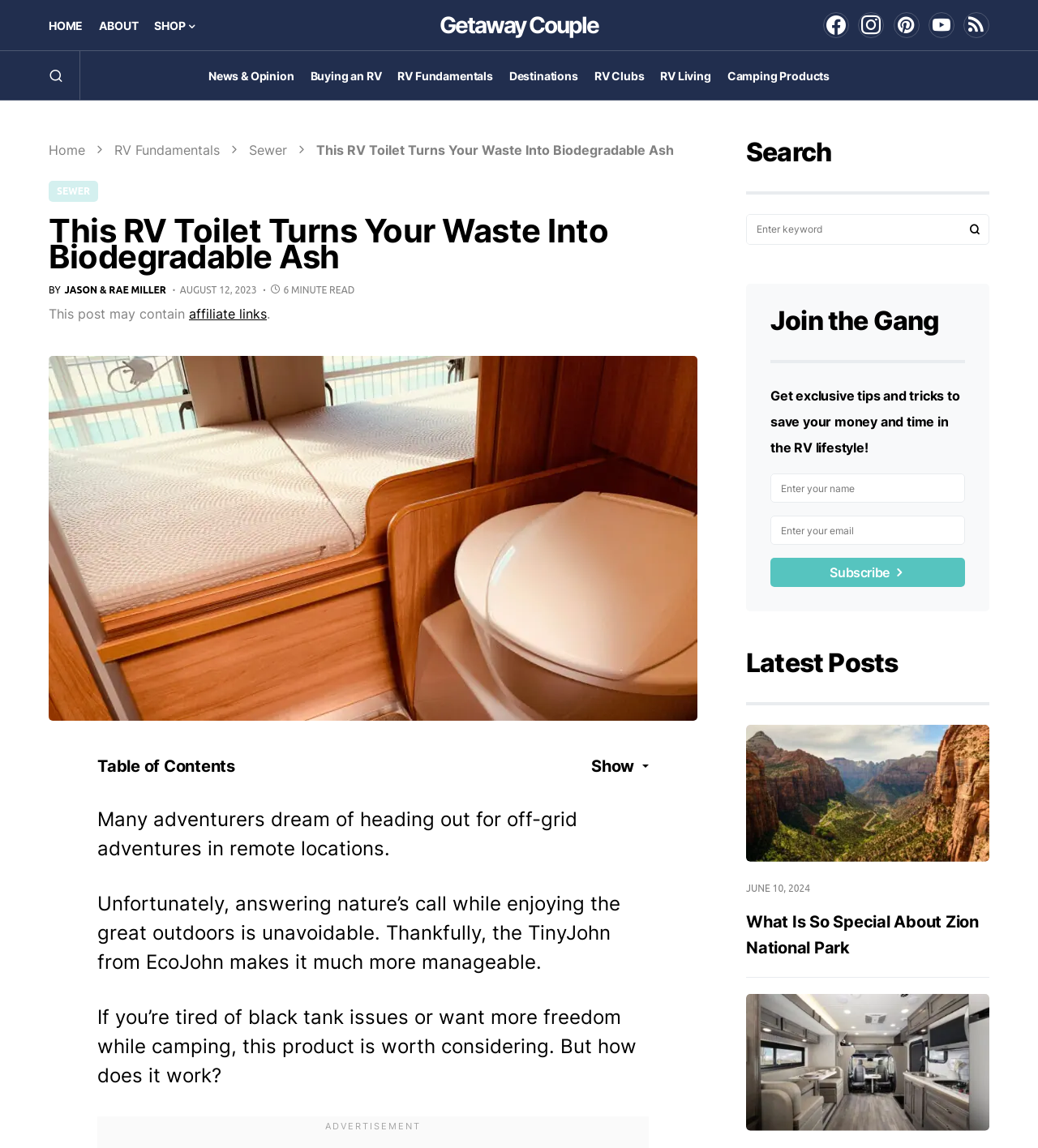Give a comprehensive overview of the webpage, including key elements.

This webpage is about an RV toilet that turns waste into biodegradable ash, specifically the TinyJohn toilet from EcoJohn. At the top, there is a navigation menu with links to "HOME", "ABOUT", "SHOP", and social media platforms. Below the navigation menu, there are links to various categories such as "News & Opinion", "Buying an RV", and "Camping Products".

The main content of the webpage is an article about the TinyJohn toilet, with a heading that reads "This RV Toilet Turns Your Waste Into Biodegradable Ash". The article is written by Jason & Rae Miller and was published on August 12, 2023. It has a 6-minute read time and may contain affiliate links.

The article begins with a brief introduction to the problem of black tank issues and the desire for more freedom while camping. It then introduces the TinyJohn toilet as a solution to this problem. Below the introduction, there is a figure with an image of a waterless toilet inside an RV.

The article continues with a section titled "Table of Contents Show", followed by a series of paragraphs that discuss the benefits and features of the TinyJohn toilet. The text explains how the toilet works and why it is worth considering for those who want more freedom while camping.

On the right side of the webpage, there is a search bar with a search button. Below the search bar, there is a section titled "Join the Gang" with a heading and a brief description. This section invites readers to join a community to receive exclusive tips and tricks for the RV lifestyle. There are also text boxes to enter a name and email address, and a subscribe button.

Further down the webpage, there is a section titled "Latest Posts" with a heading and a list of recent articles. Each article has a link, a publication date, and a brief description.